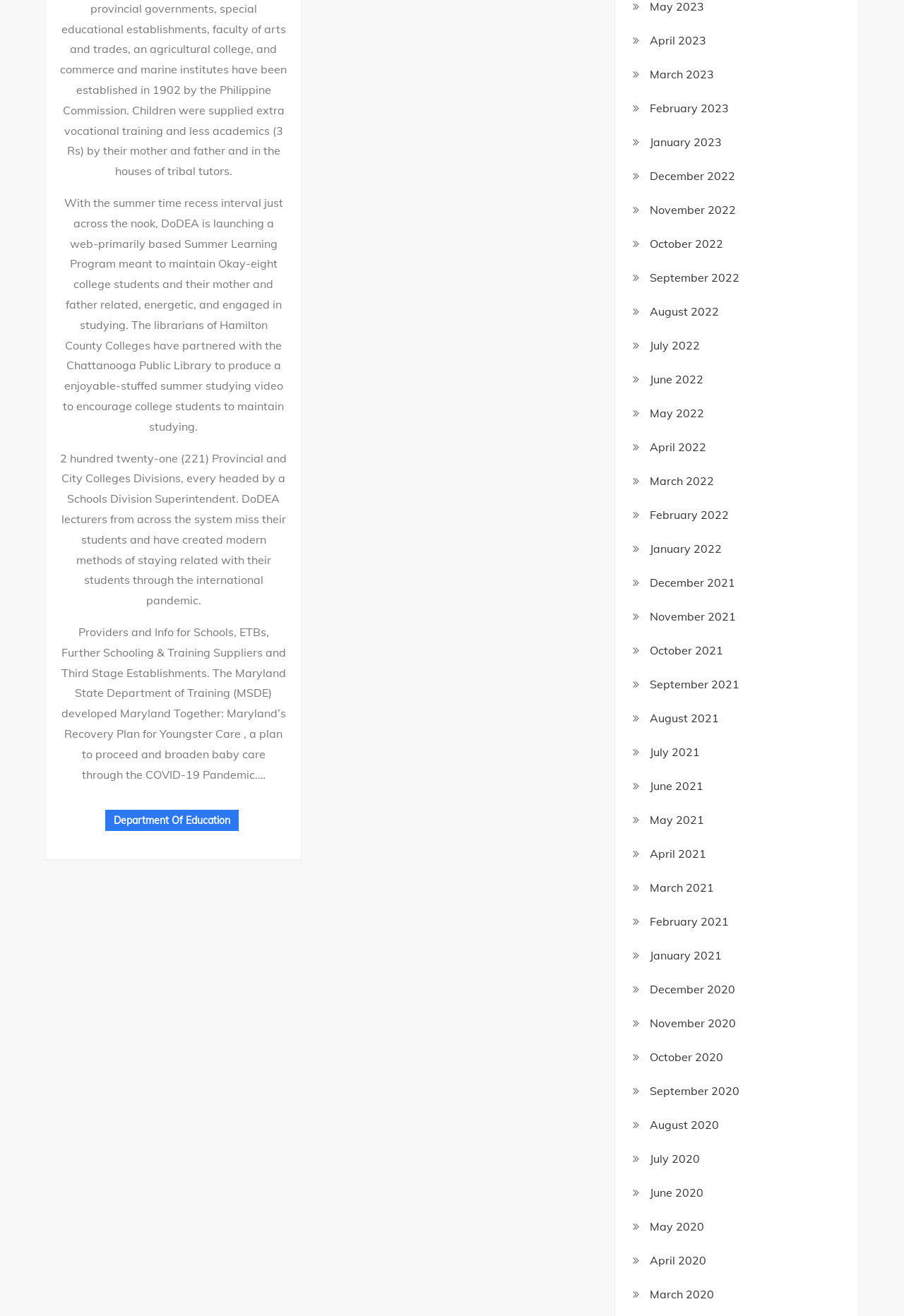Identify the bounding box coordinates of the element to click to follow this instruction: 'View news for April 2023'. Ensure the coordinates are four float values between 0 and 1, provided as [left, top, right, bottom].

[0.719, 0.023, 0.782, 0.038]